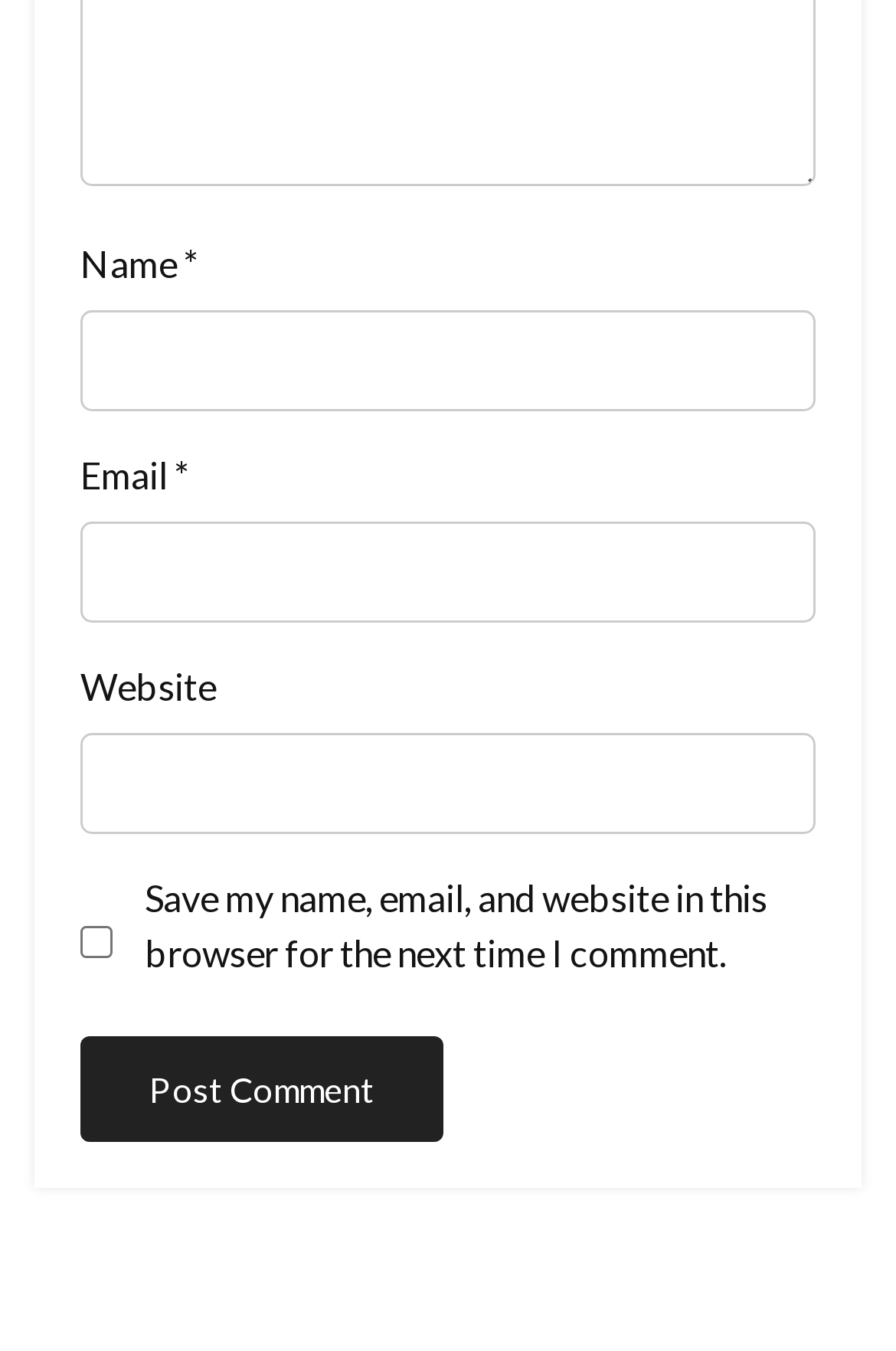Using the provided element description: "parent_node: Email * aria-describedby="email-notes" name="email"", identify the bounding box coordinates. The coordinates should be four floats between 0 and 1 in the order [left, top, right, bottom].

[0.09, 0.386, 0.91, 0.46]